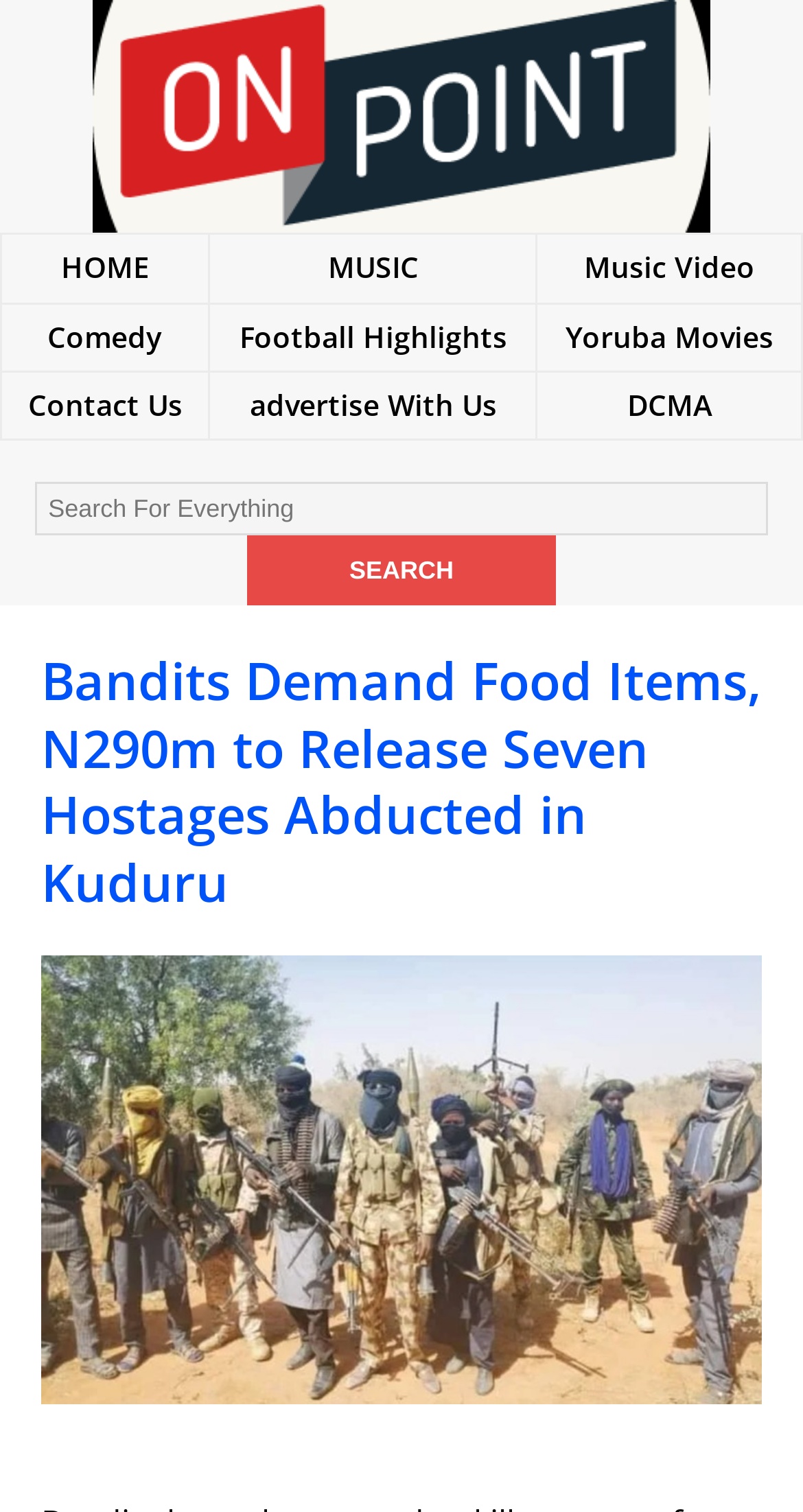Find the bounding box coordinates for the area that should be clicked to accomplish the instruction: "View Yoruba Movies".

[0.704, 0.209, 0.963, 0.235]